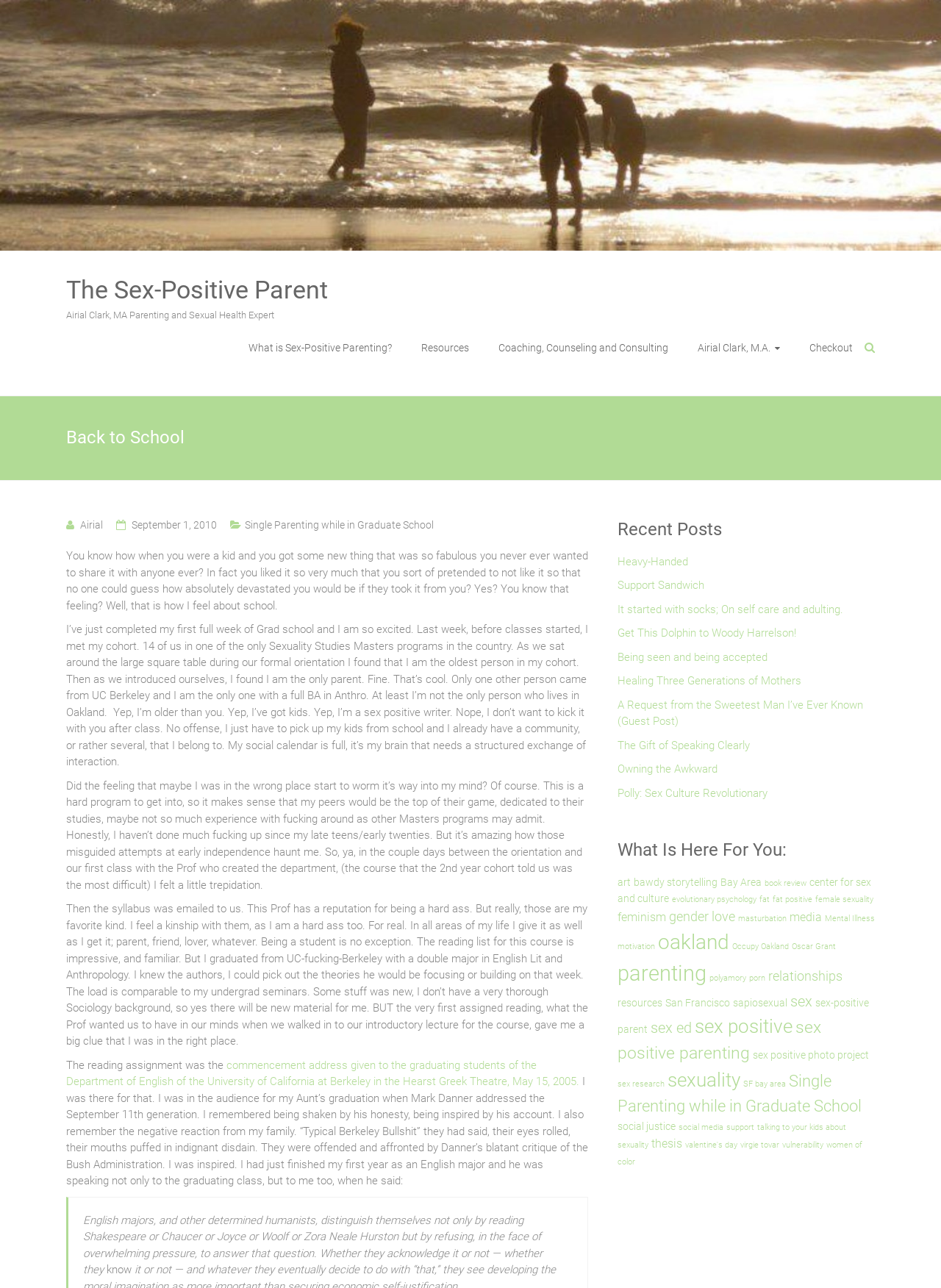What is the author's attitude towards school?
Please ensure your answer is as detailed and informative as possible.

The author expresses excitement and enthusiasm towards school, comparing it to a new thing that they never want to share with anyone. This suggests that the author has a positive attitude towards school.